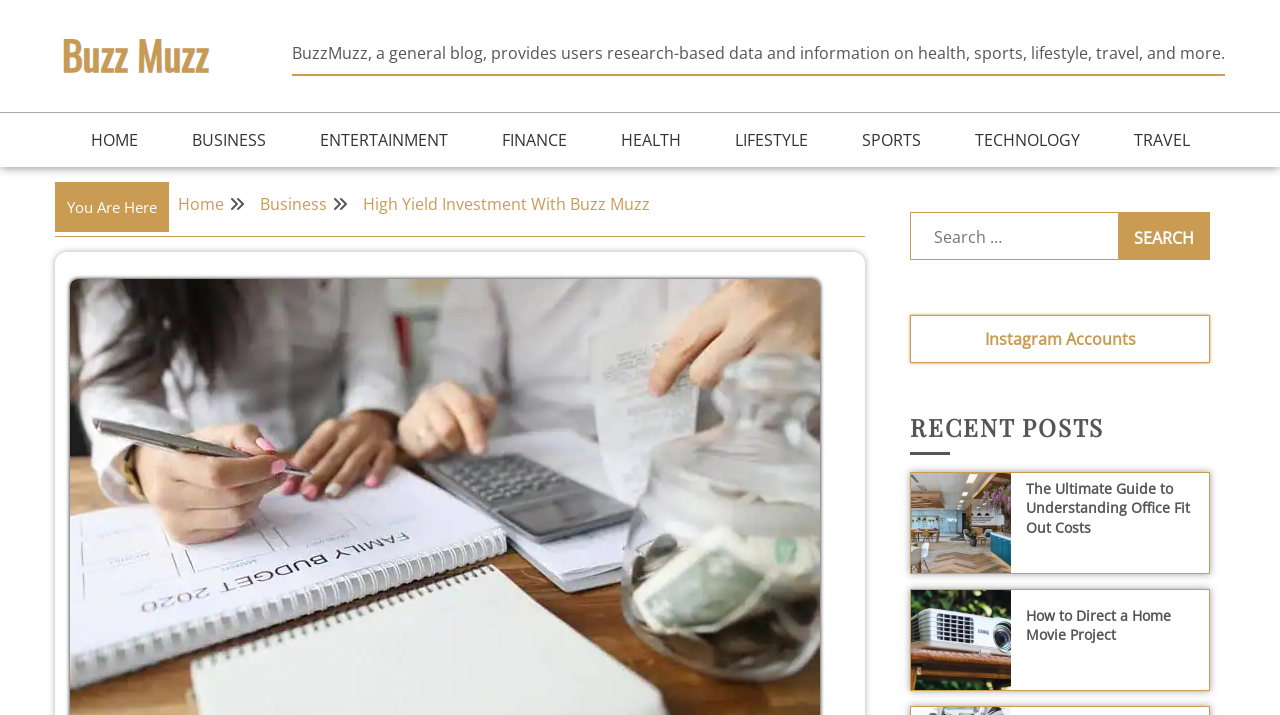Specify the bounding box coordinates of the element's area that should be clicked to execute the given instruction: "Check the recent posts". The coordinates should be four float numbers between 0 and 1, i.e., [left, top, right, bottom].

[0.711, 0.576, 0.945, 0.632]